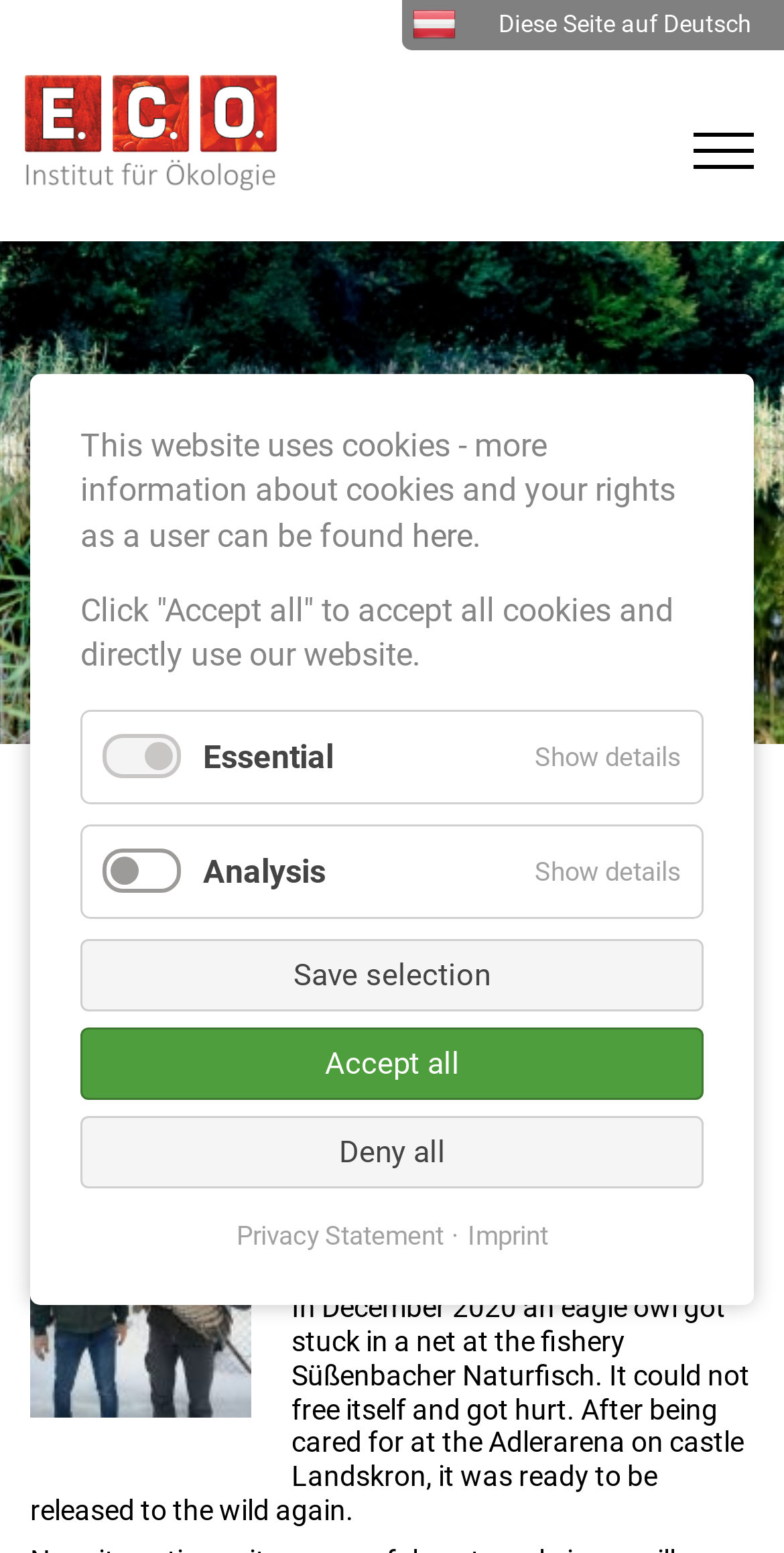Give a concise answer using one word or a phrase to the following question:
What is the name of the castle where the eagle owl was cared for?

Landskron